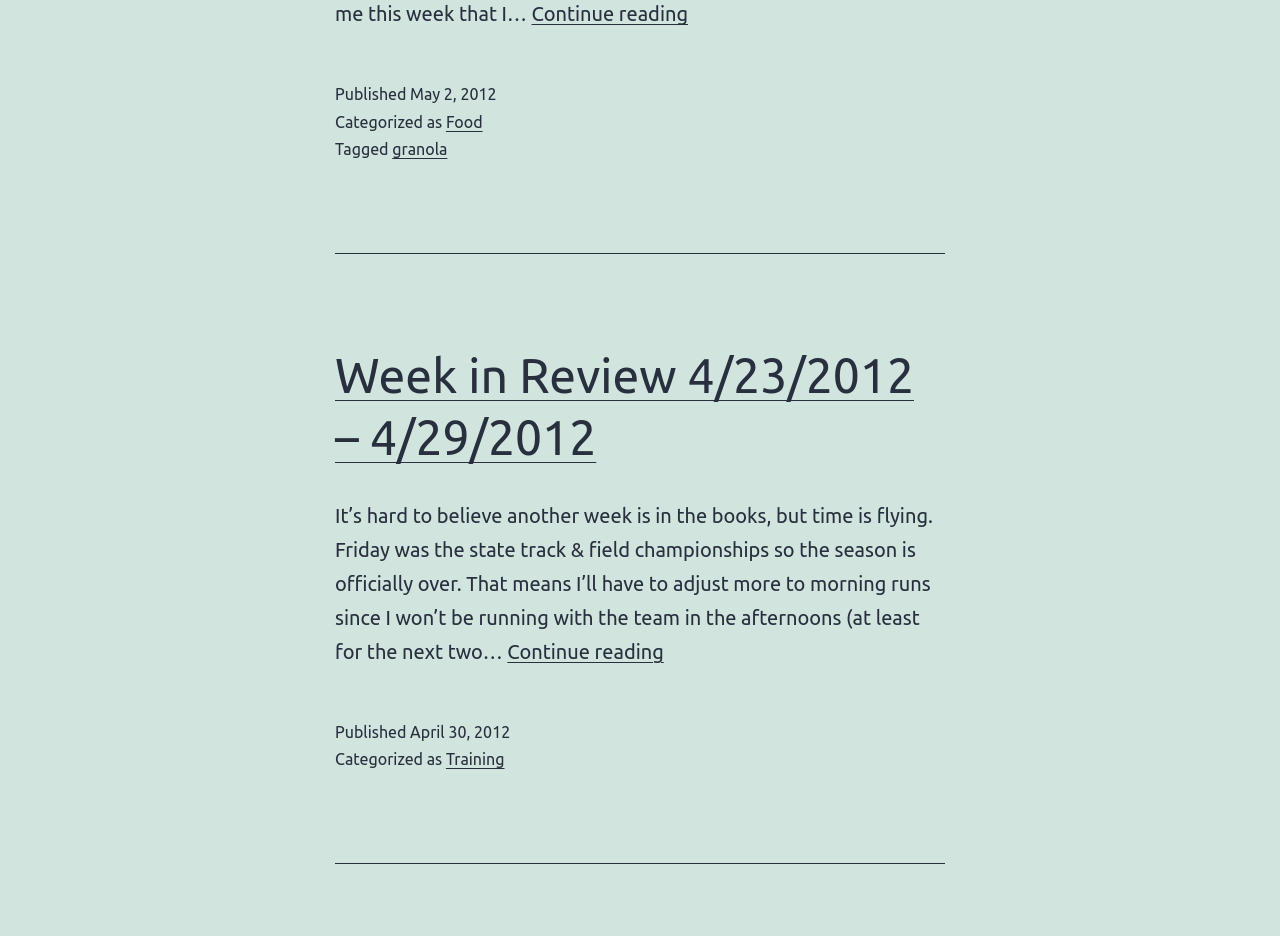From the webpage screenshot, identify the region described by Continue reading Going Granola. Provide the bounding box coordinates as (top-left x, top-left y, bottom-right x, bottom-right y), with each value being a floating point number between 0 and 1.

[0.415, 0.003, 0.538, 0.027]